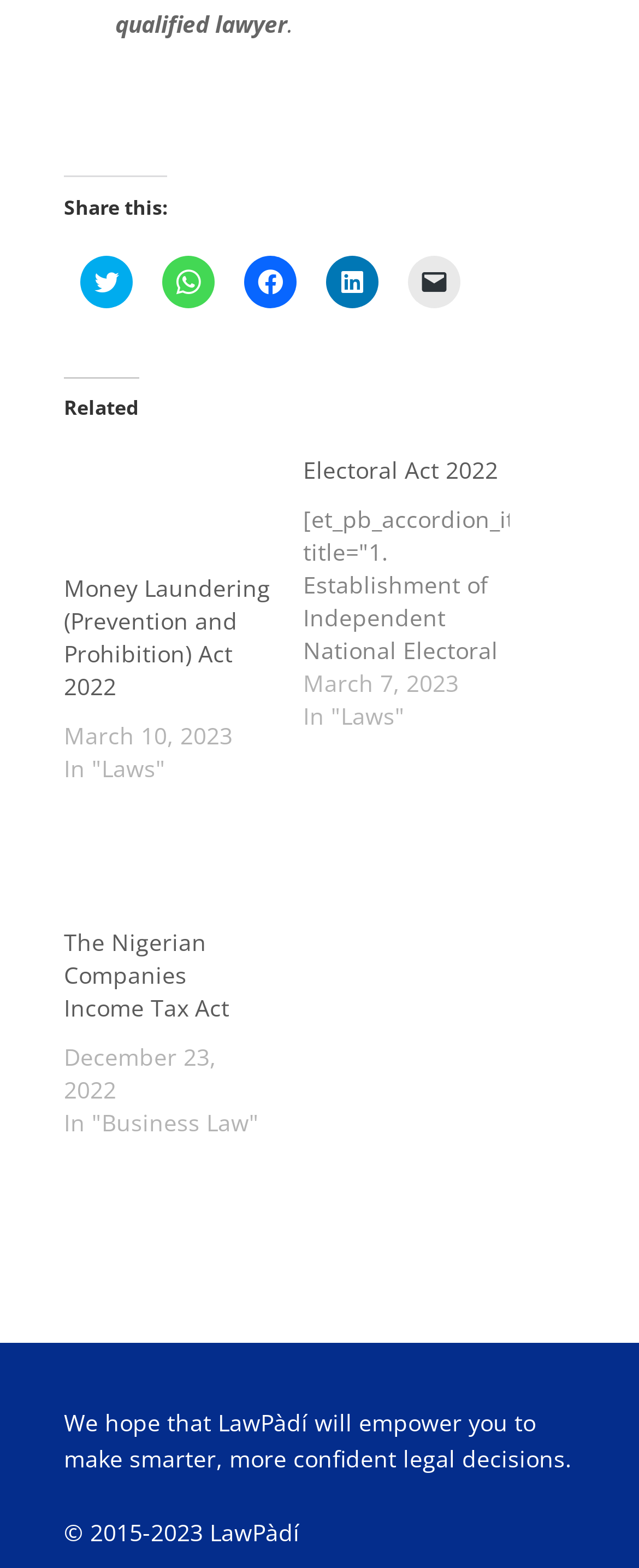Can you find the bounding box coordinates of the area I should click to execute the following instruction: "View related article 'Money Laundering (Prevention and Prohibition) Act 2022'"?

[0.1, 0.29, 0.423, 0.365]